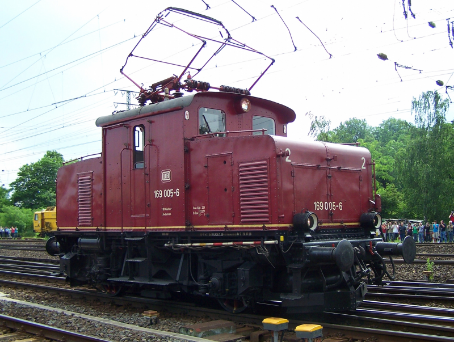Detail every visible element in the image extensively.

The image showcases a vintage electric locomotive, specifically the LAG 1, also known as 169 005, photographed in June 2012 at Koblenz-Lützel. This locomotive, characterized by its striking red exterior and unique design, reflects the historical advancements in railway technology. It was part of a series produced between 1905 and 1930, primarily featuring two axles and designed for freight trains. The locomotive was significant as it was the first in Germany developed for single-phase alternating current, marking an important milestone in electrical railway engineering.

In the background, lush greenery can be seen, alongside a gathering of spectators who may be admiring the locomotive. The overhead lines indicate that this is an electrified rail line, suitable for the locomotive's operation. The locomotive's design includes distinct features such as its elevated pantograph, which is essential for drawing power from the overhead lines. This image captures not only a piece of railway history but also a moment of public interest in the preservation of such historical machines.